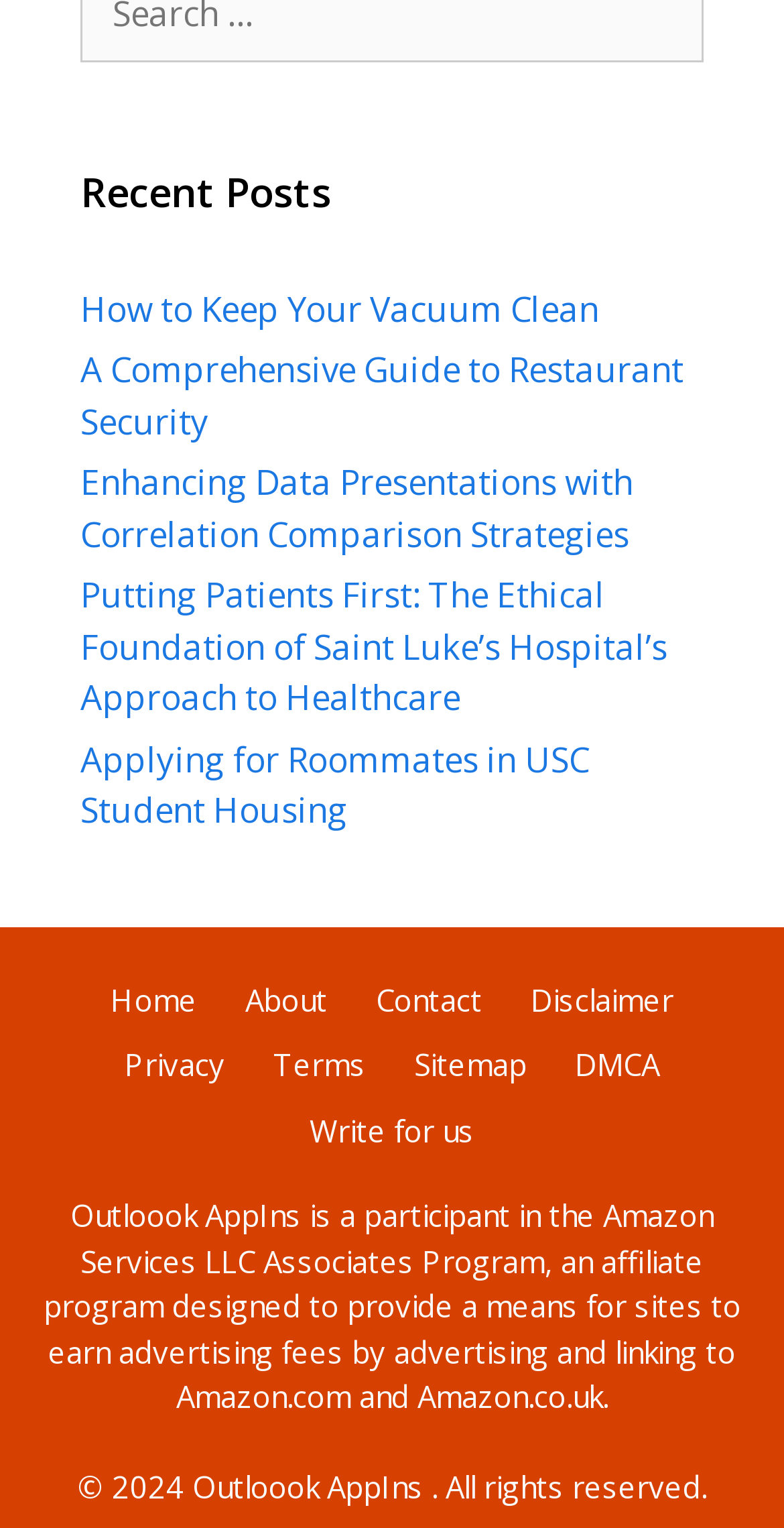How many links are in the footer section?
Using the image provided, answer with just one word or phrase.

9